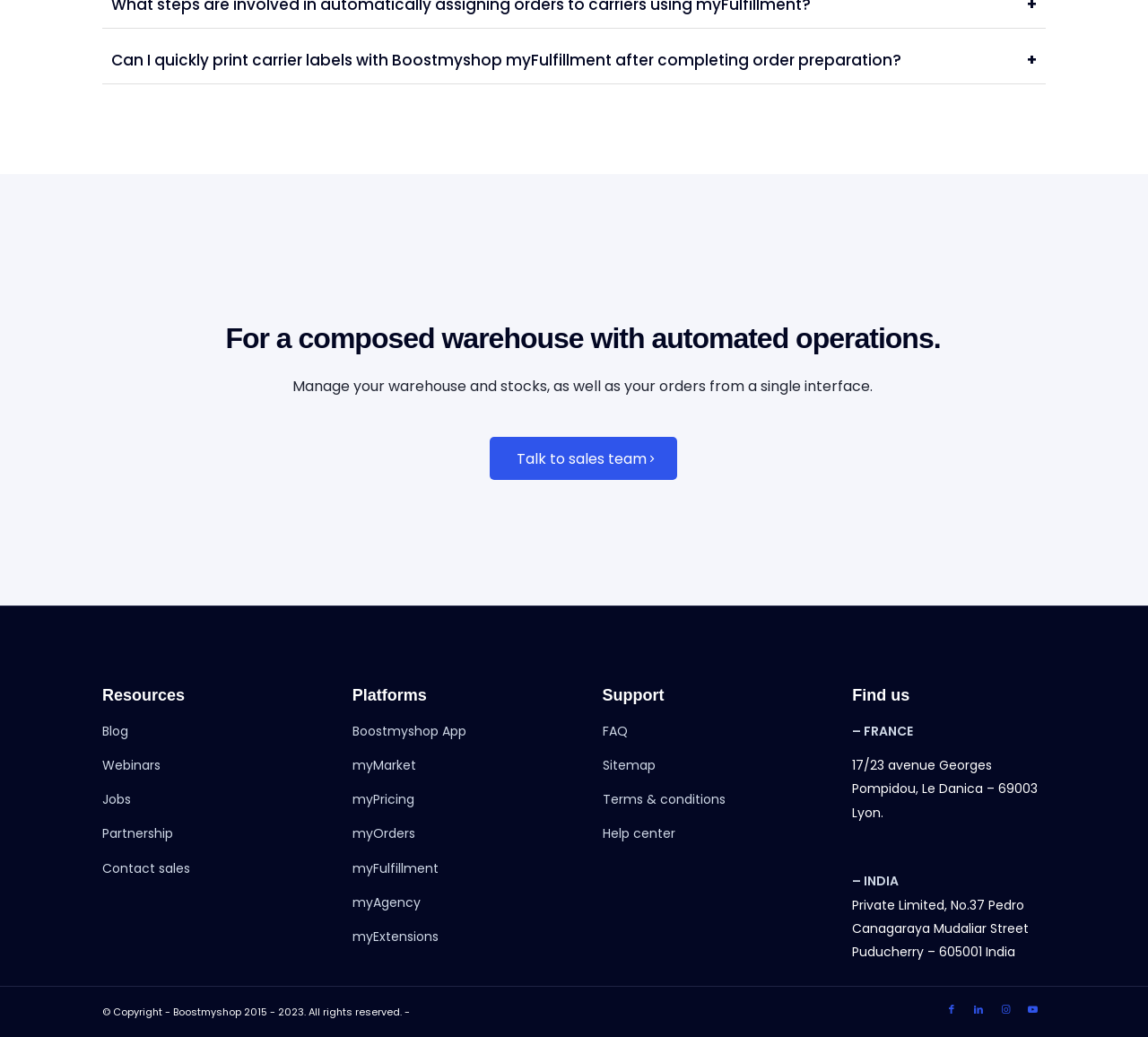What is the name of the company?
Based on the image, provide your answer in one word or phrase.

Boostmyshop